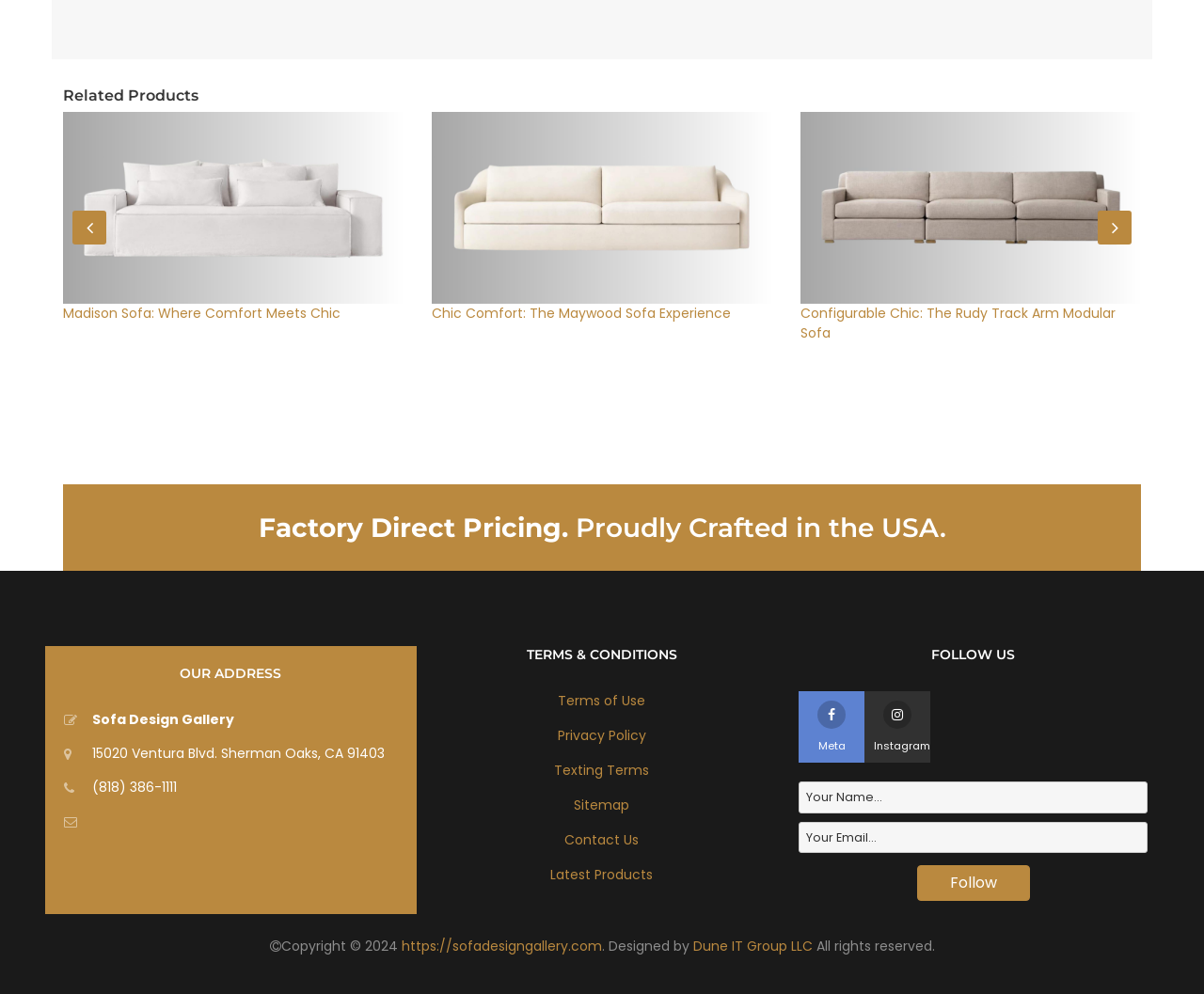Reply to the question with a single word or phrase:
What is the name of the sofa experience?

Maywood Sofa